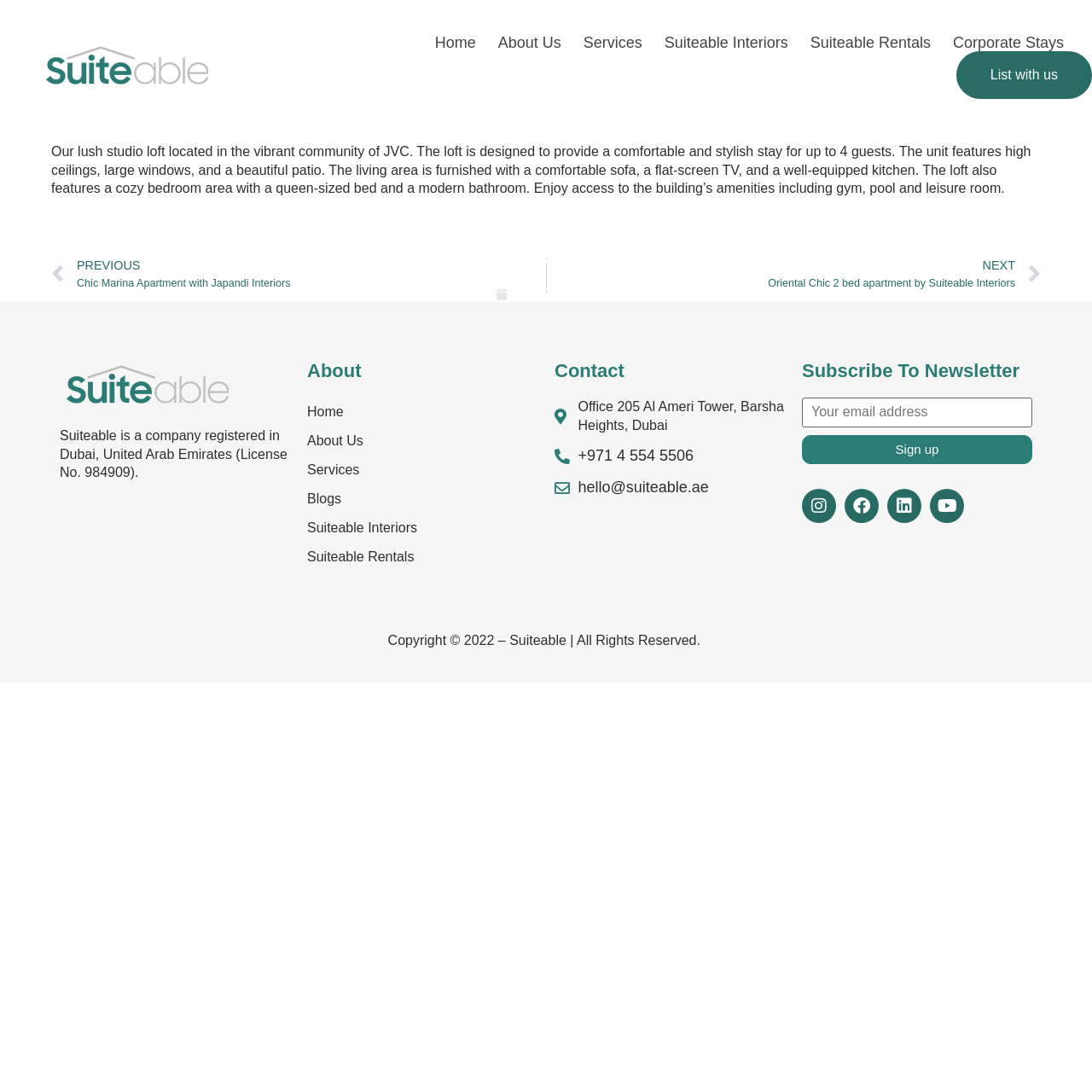Identify and generate the primary title of the webpage.

Lush Loft with spacious terrace by Suiteable